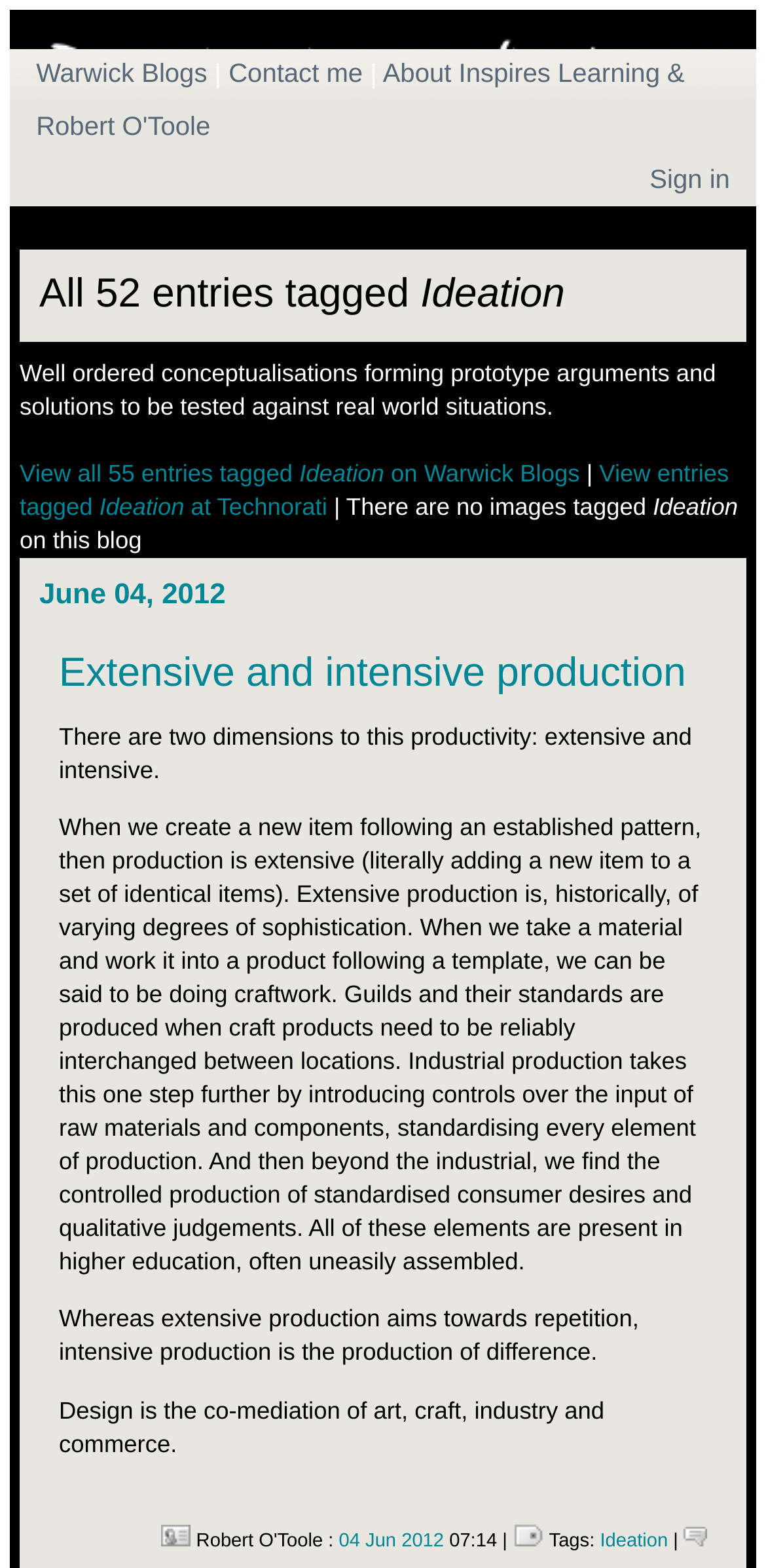What is the name of the blog? Observe the screenshot and provide a one-word or short phrase answer.

Inspires Learning